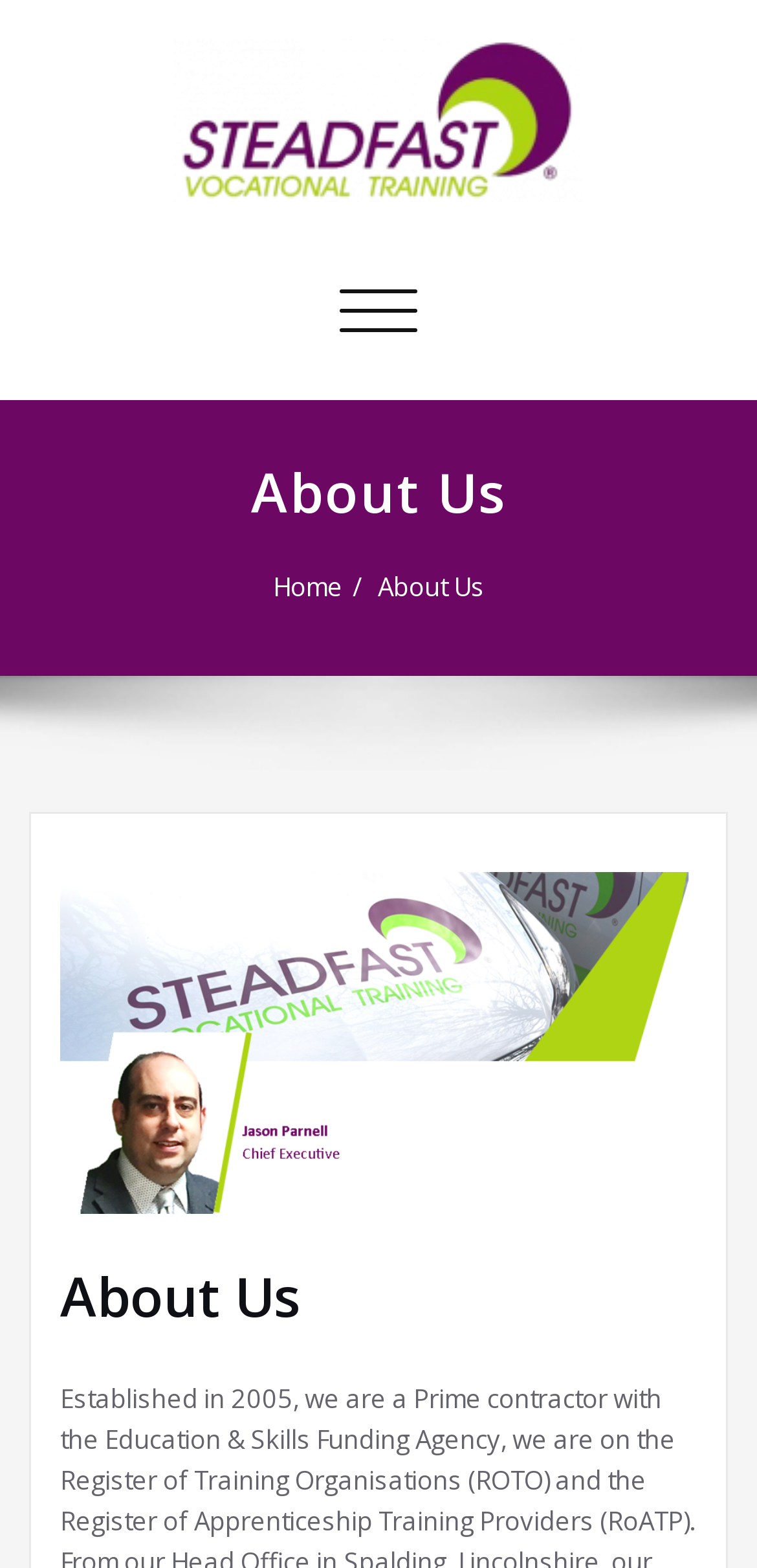Based on the element description: "parent_node: Toggle navigation", identify the bounding box coordinates for this UI element. The coordinates must be four float numbers between 0 and 1, listed as [left, top, right, bottom].

[0.0, 0.0, 1.0, 0.16]